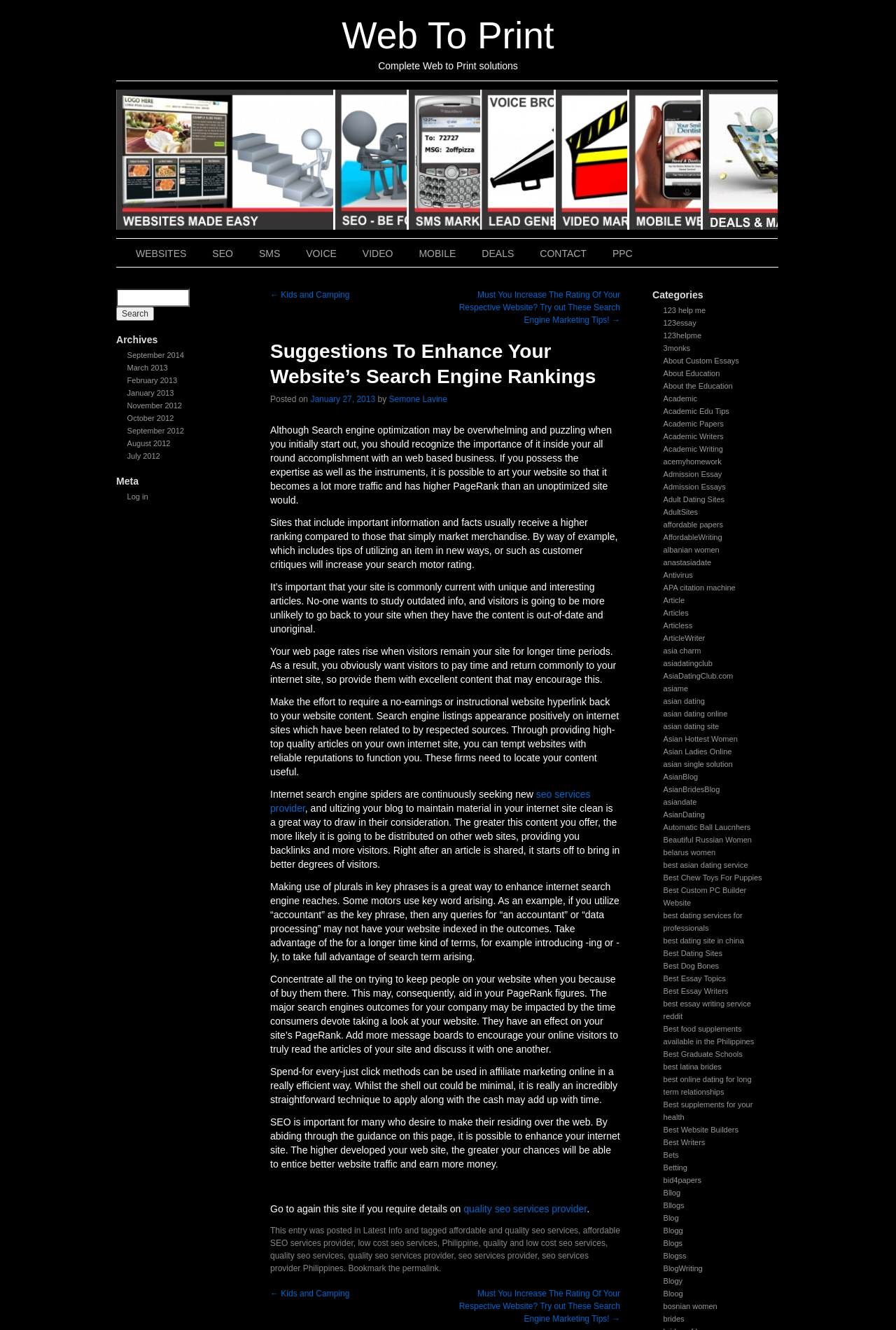Provide the bounding box coordinates for the area that should be clicked to complete the instruction: "Explore the category 123 help me".

[0.74, 0.23, 0.788, 0.236]